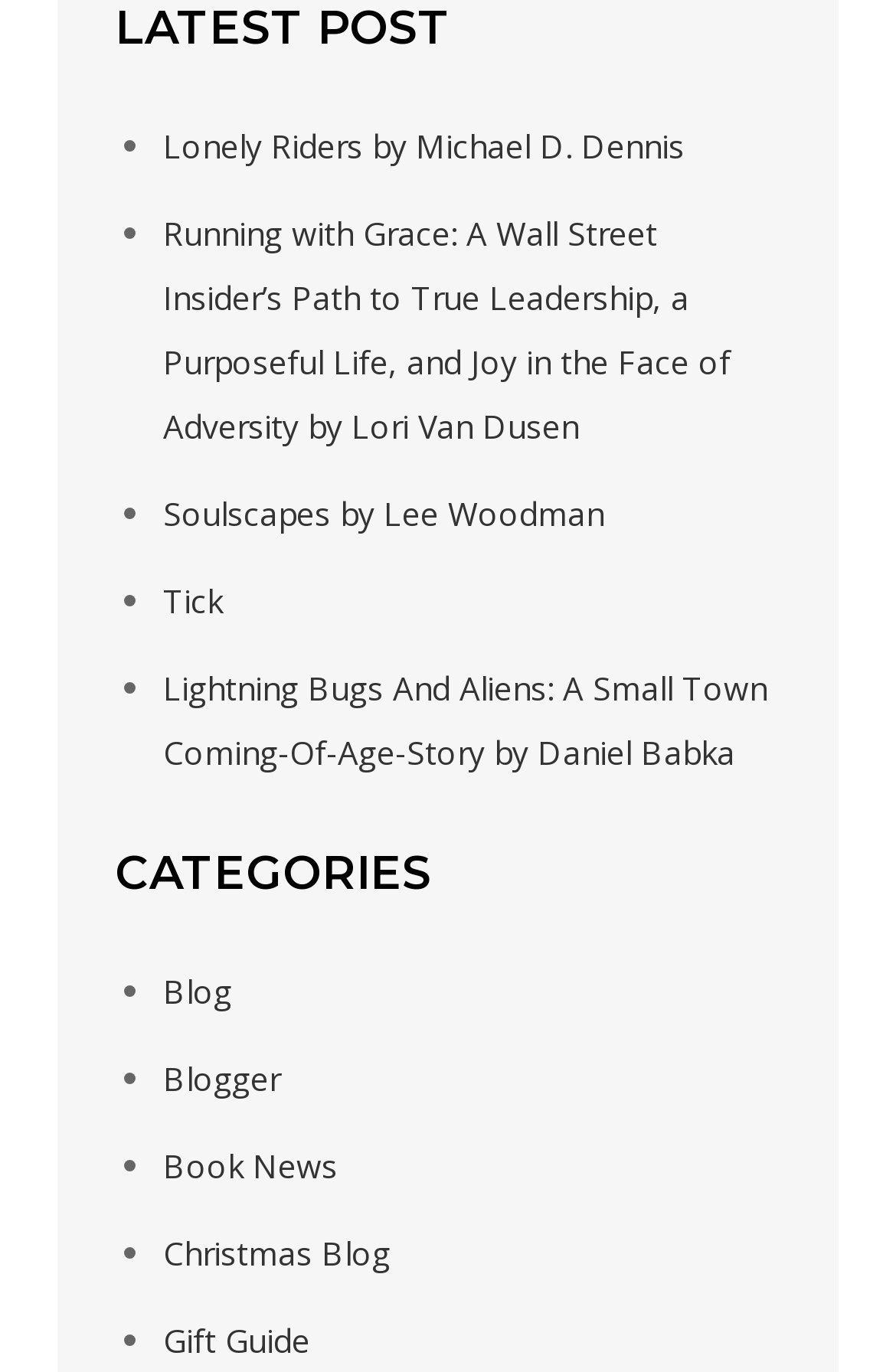Answer the question below using just one word or a short phrase: 
What is the category below 'Book News'?

Christmas Blog